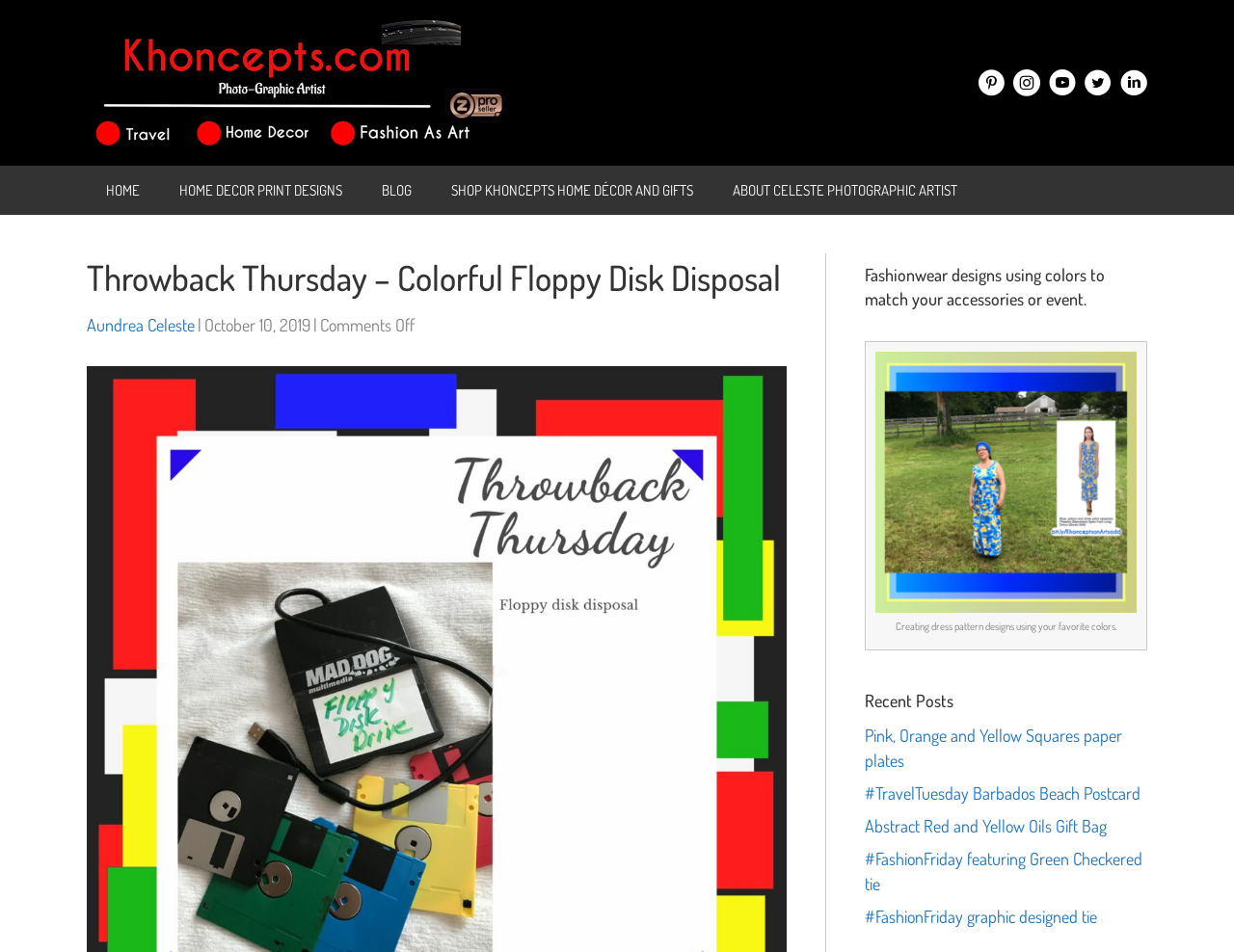Find the bounding box coordinates for the UI element whose description is: "#TravelTuesday Barbados Beach Postcard". The coordinates should be four float numbers between 0 and 1, in the format [left, top, right, bottom].

[0.701, 0.822, 0.924, 0.844]